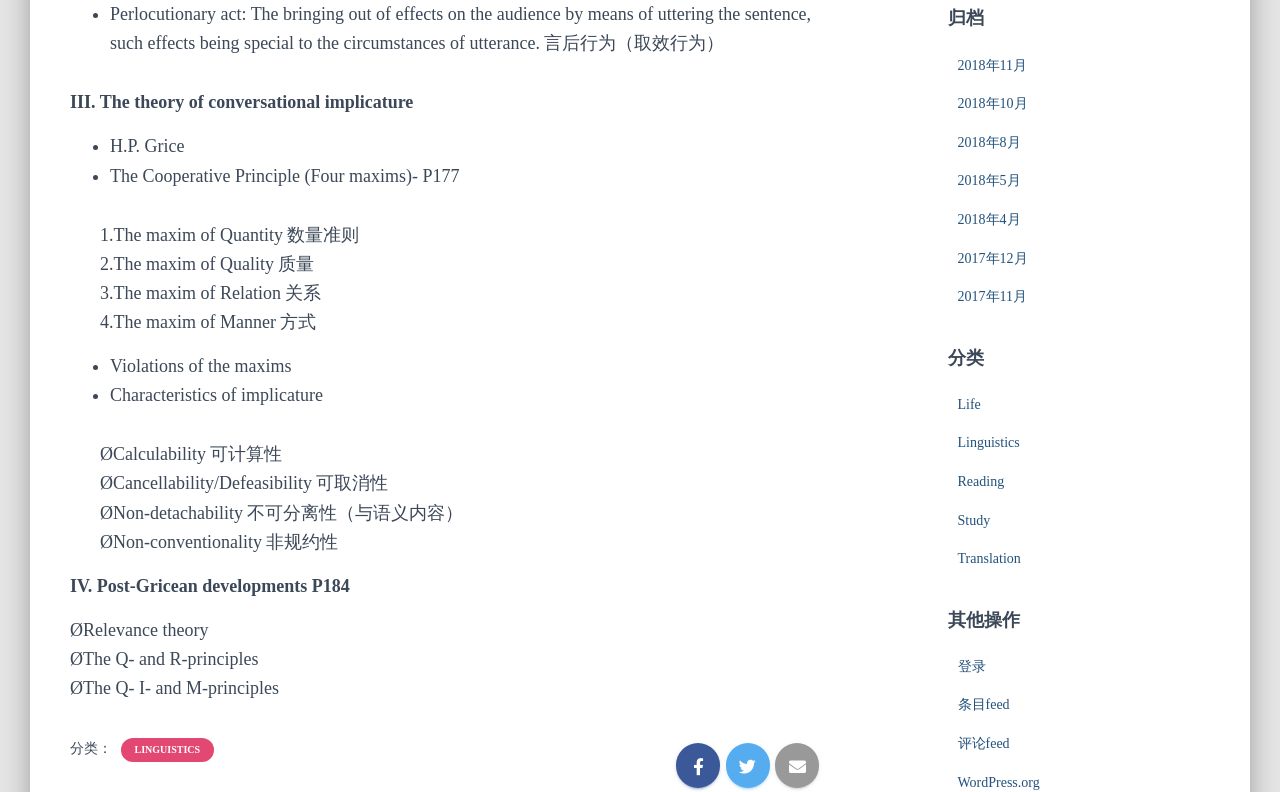Determine the bounding box coordinates of the element's region needed to click to follow the instruction: "Login to the website". Provide these coordinates as four float numbers between 0 and 1, formatted as [left, top, right, bottom].

[0.748, 0.832, 0.77, 0.851]